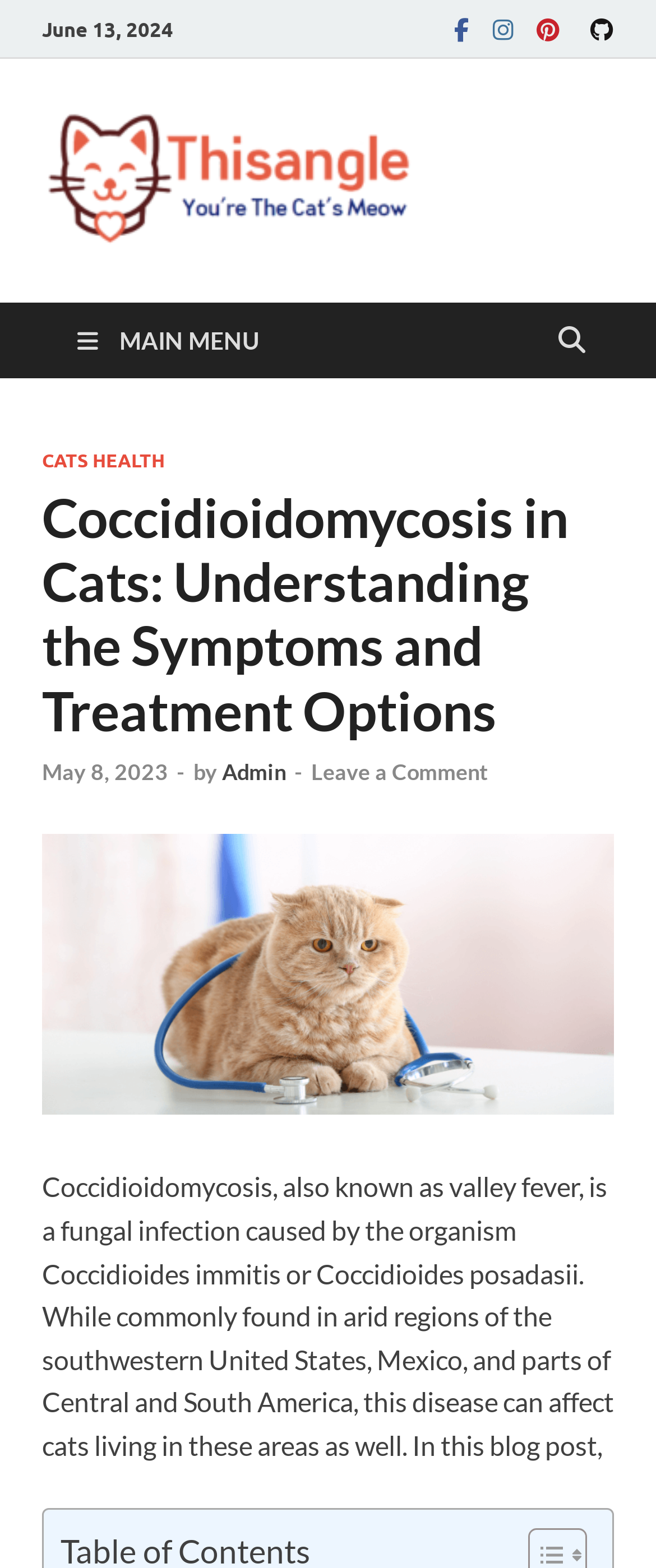Please answer the following question using a single word or phrase: 
What is the date of the article?

May 8, 2023